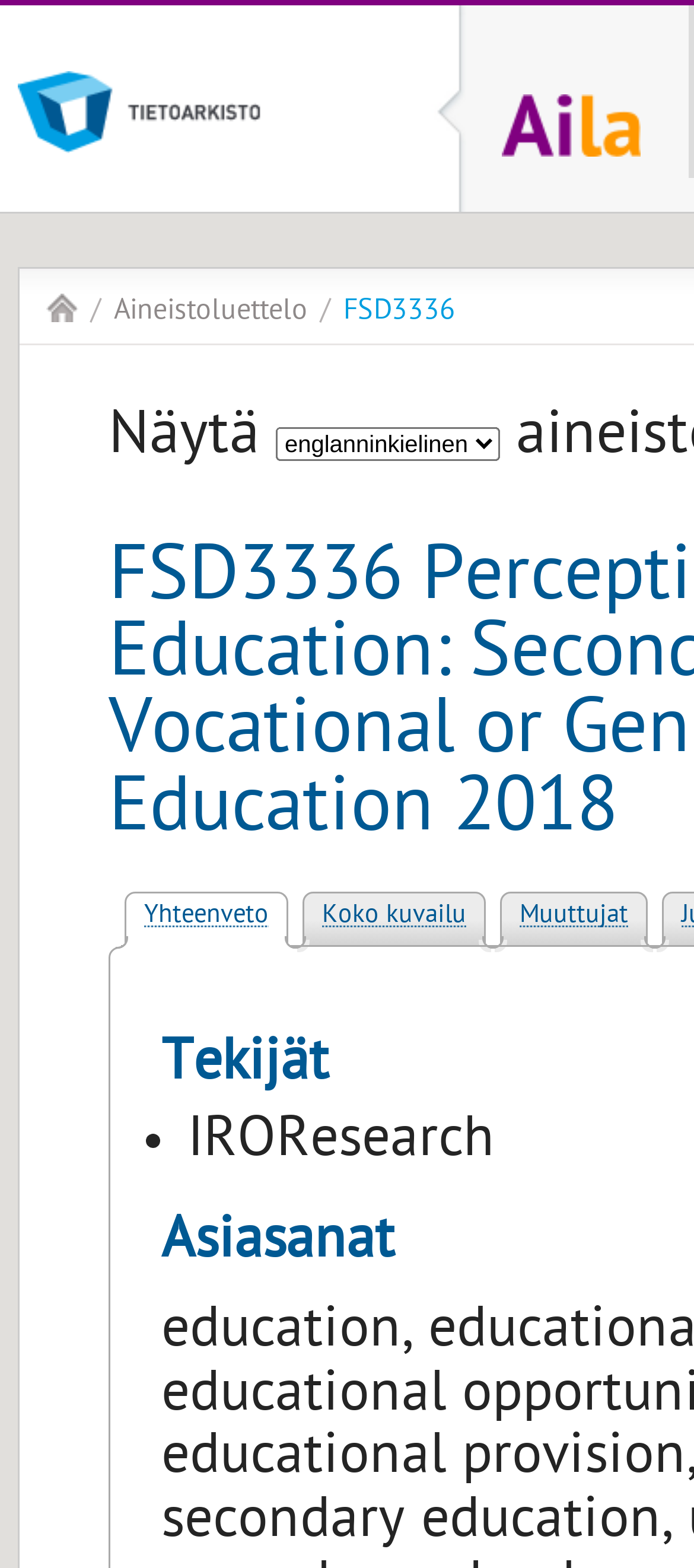Generate a comprehensive description of the webpage.

The webpage appears to be a research database or archive, specifically the "Yhteiskuntatieteellinen tietoarkisto" (Social Science Data Archive) page. At the top-left corner, there is a heading with the archive's name. To the right of this heading, another heading reads "Ailan etusivu" (Aila's front page).

Below these headings, there are three links aligned horizontally: "/Aila", "/Aineistoluettelo", and "/FSD3336". The first link is positioned at the left, while the third link is at the right.

Further down, there is a section with a "Näytä" (Show) button and a combobox with the label "Näytä aineistokuvailu" (Show dataset description). The combobox is positioned to the right of the button.

Below this section, there are three links: "Yhteenveto" (Summary), "Koko kuvailu" (Full description), and "Muuttujat" (Variables). These links are aligned horizontally, with the first link at the left and the third link at the right.

At the bottom-left corner, there is a list marker (a bullet point) followed by the text "IROResearch".